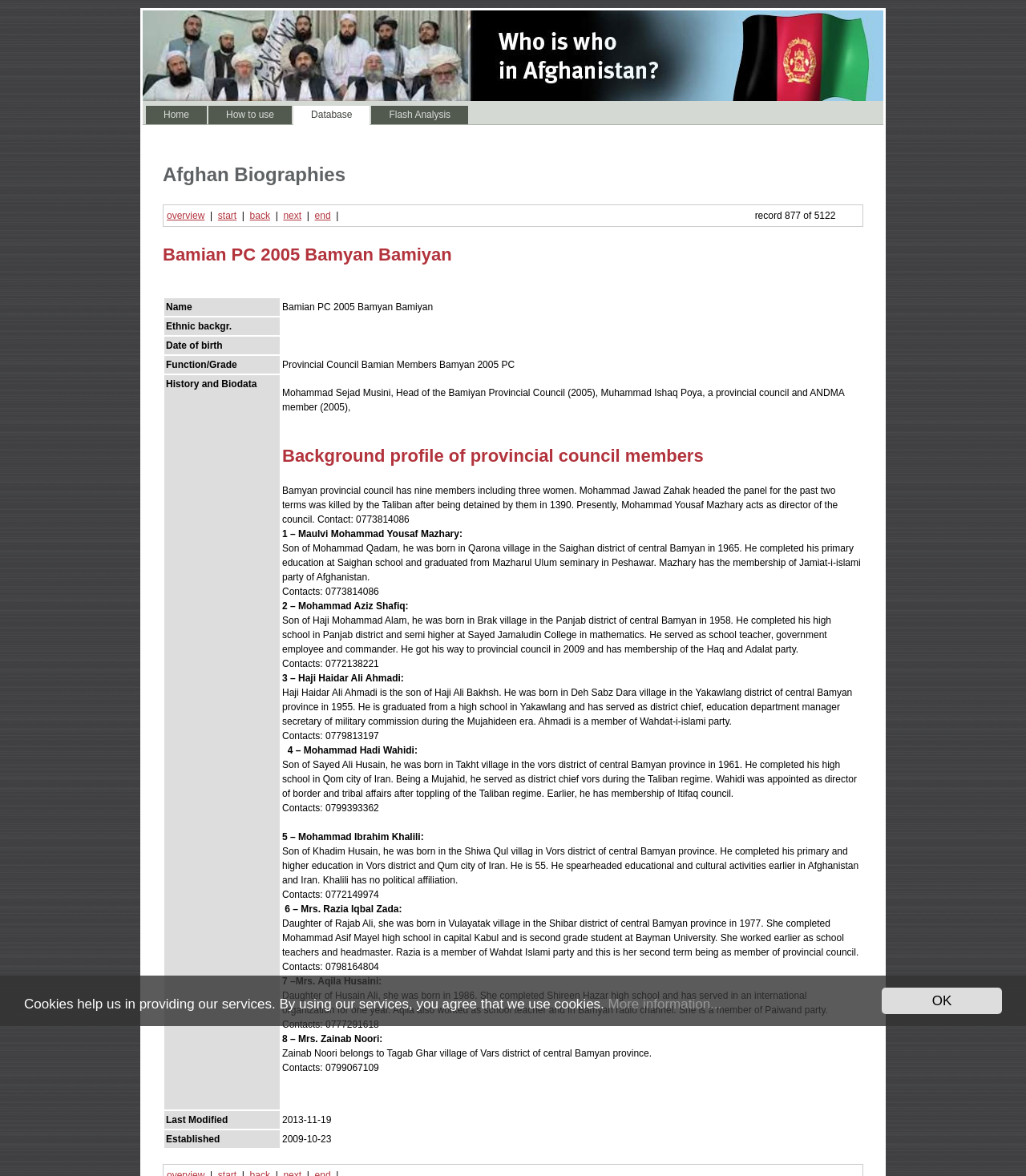Find the bounding box coordinates of the element's region that should be clicked in order to follow the given instruction: "click the 'Home' link". The coordinates should consist of four float numbers between 0 and 1, i.e., [left, top, right, bottom].

[0.142, 0.09, 0.202, 0.106]